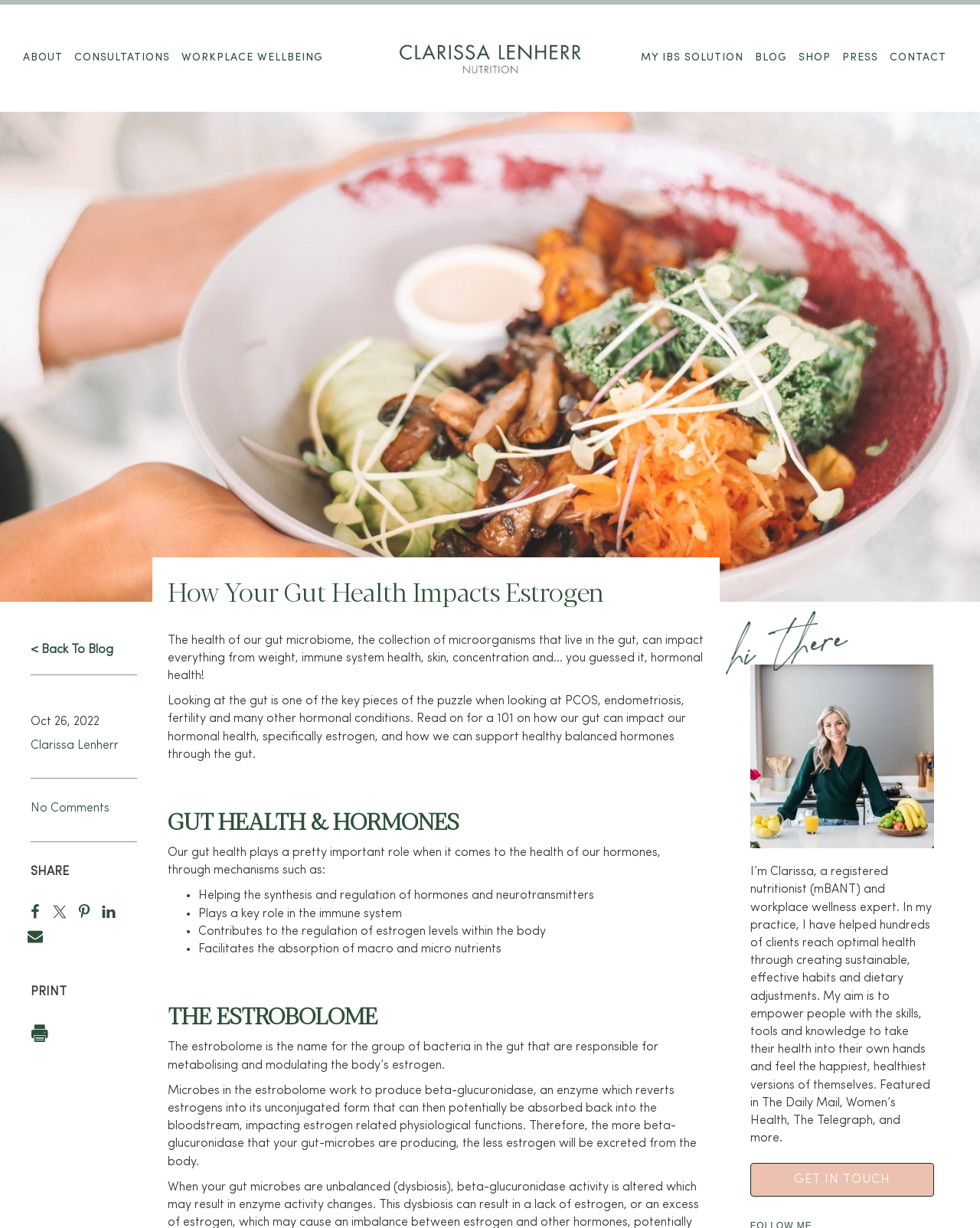Who is the author of this blog post?
Your answer should be a single word or phrase derived from the screenshot.

Clarissa Lenherr